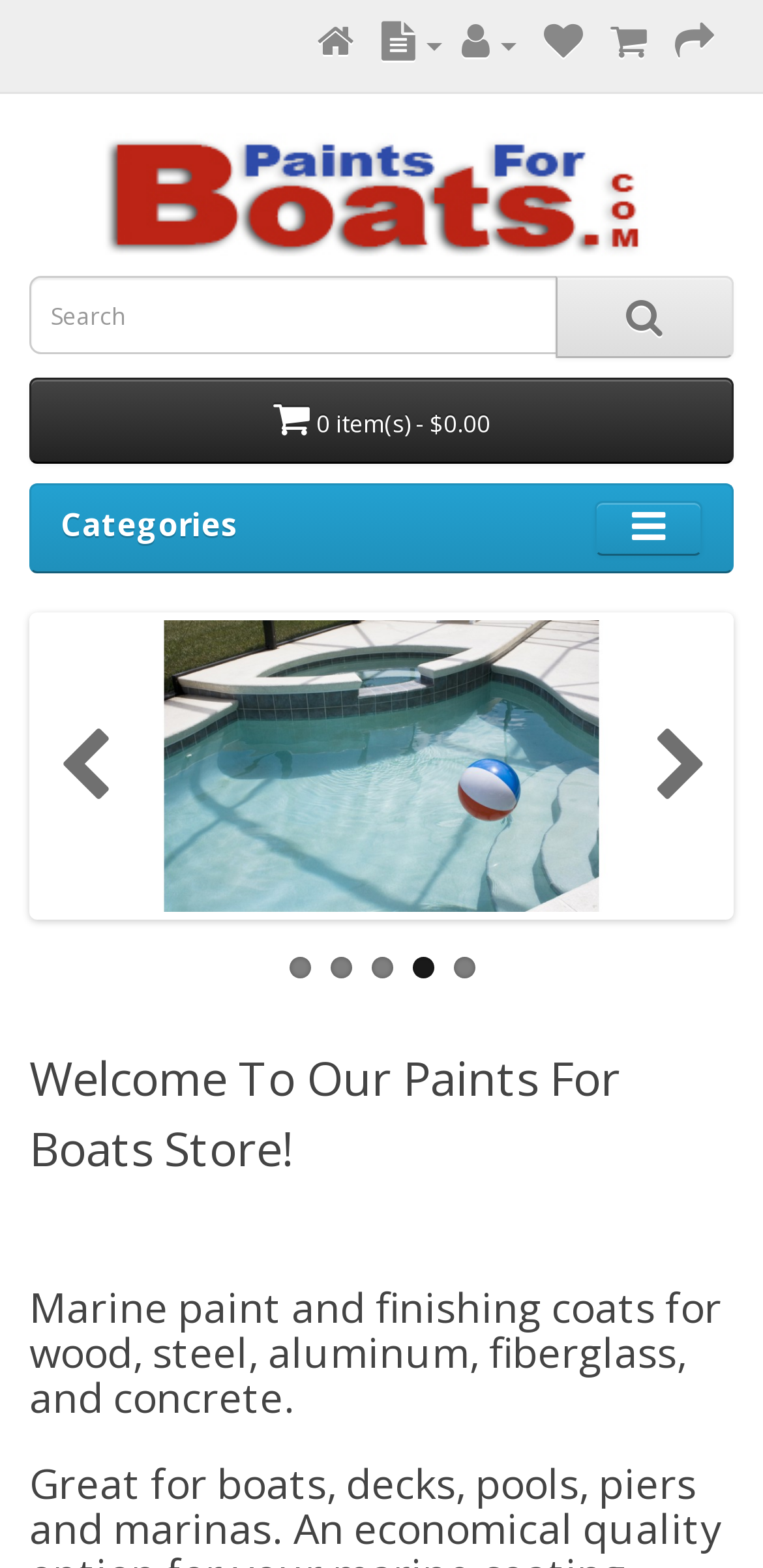Pinpoint the bounding box coordinates for the area that should be clicked to perform the following instruction: "Click the mobile menu icon".

None